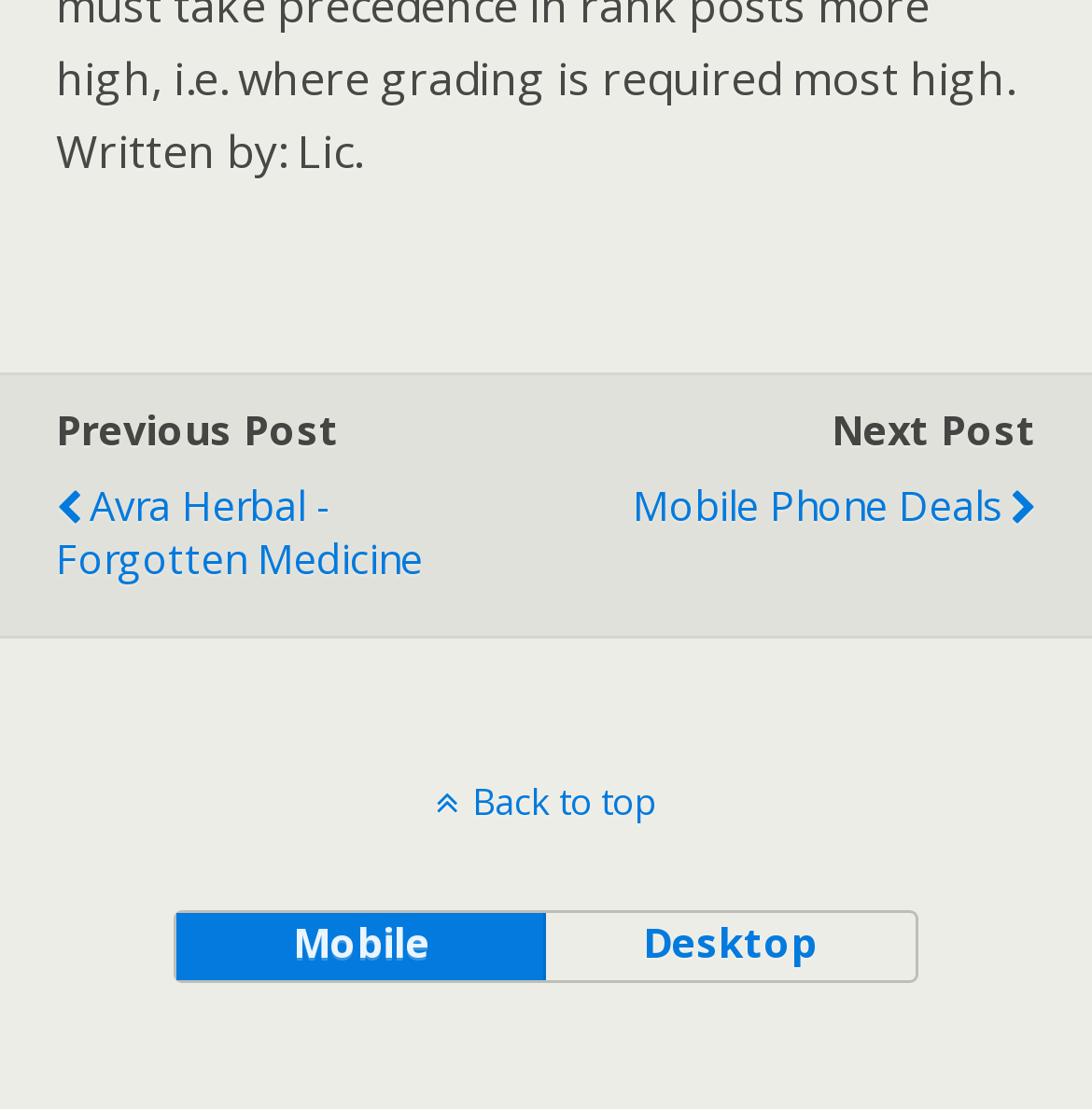Please find the bounding box for the following UI element description. Provide the coordinates in (top-left x, top-left y, bottom-right x, bottom-right y) format, with values between 0 and 1: Mobile Phone Deals

[0.509, 0.411, 0.949, 0.499]